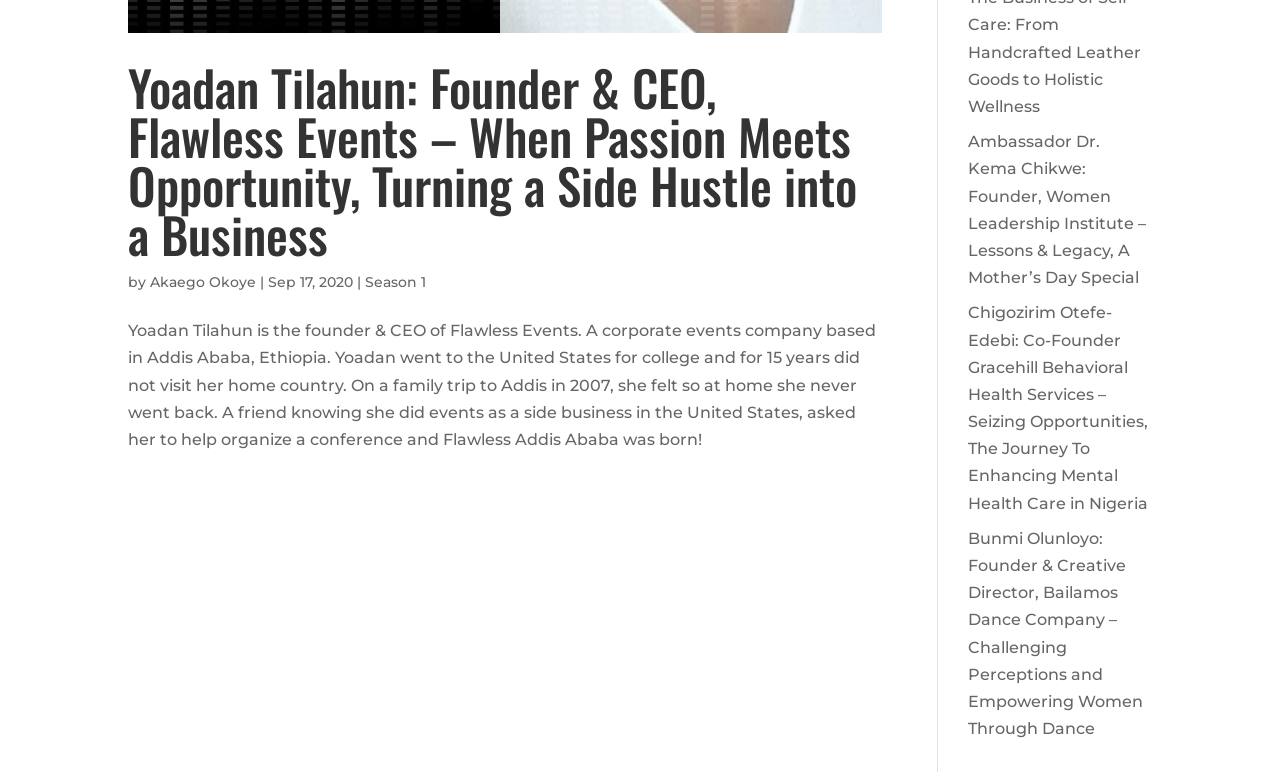Based on the element description, predict the bounding box coordinates (top-left x, top-left y, bottom-right x, bottom-right y) for the UI element in the screenshot: Akaego Okoye

[0.117, 0.354, 0.2, 0.377]